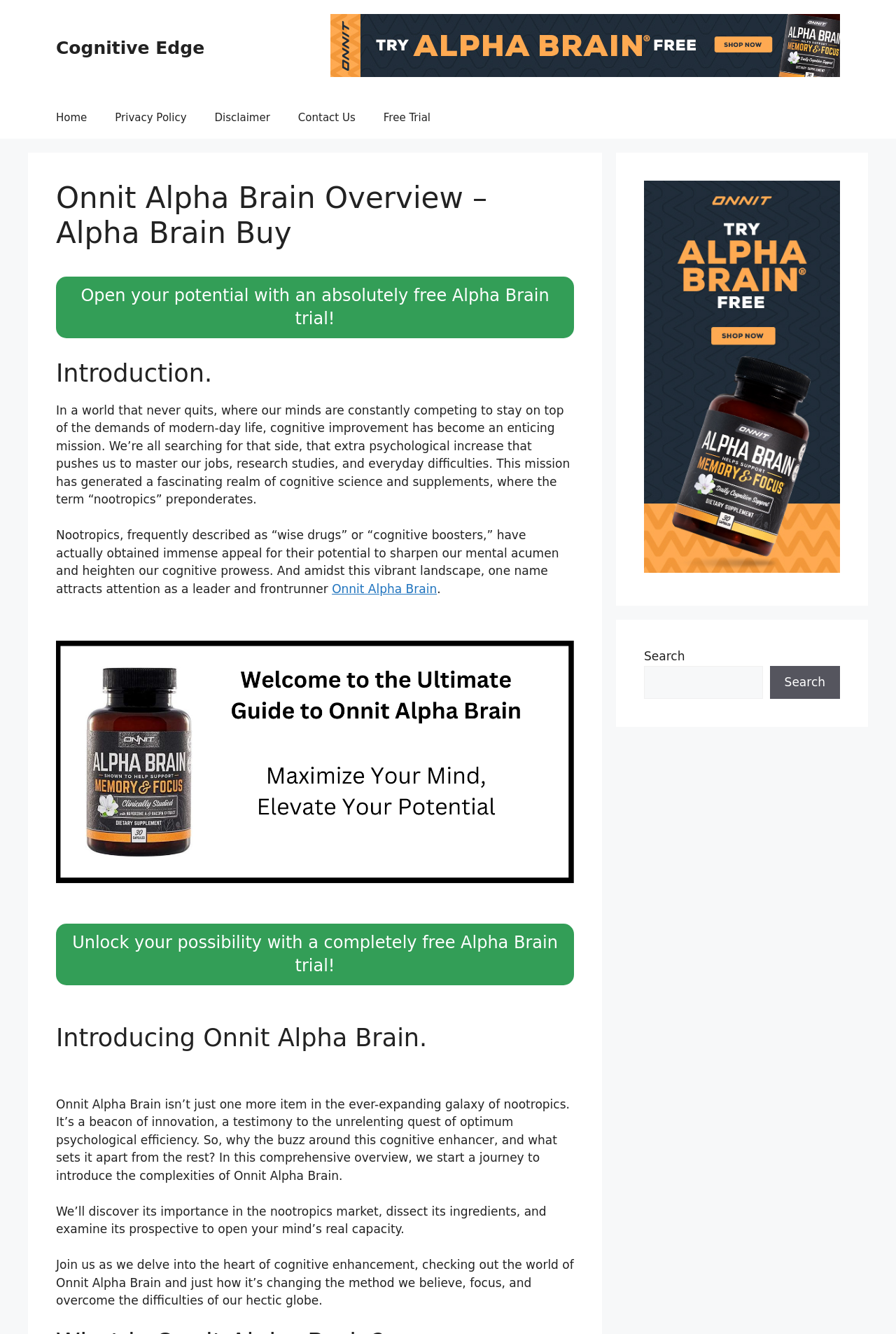Consider the image and give a detailed and elaborate answer to the question: 
What can be searched on the webpage?

The webpage has a search box with a placeholder text 'Search', indicating that users can search for anything on the webpage.